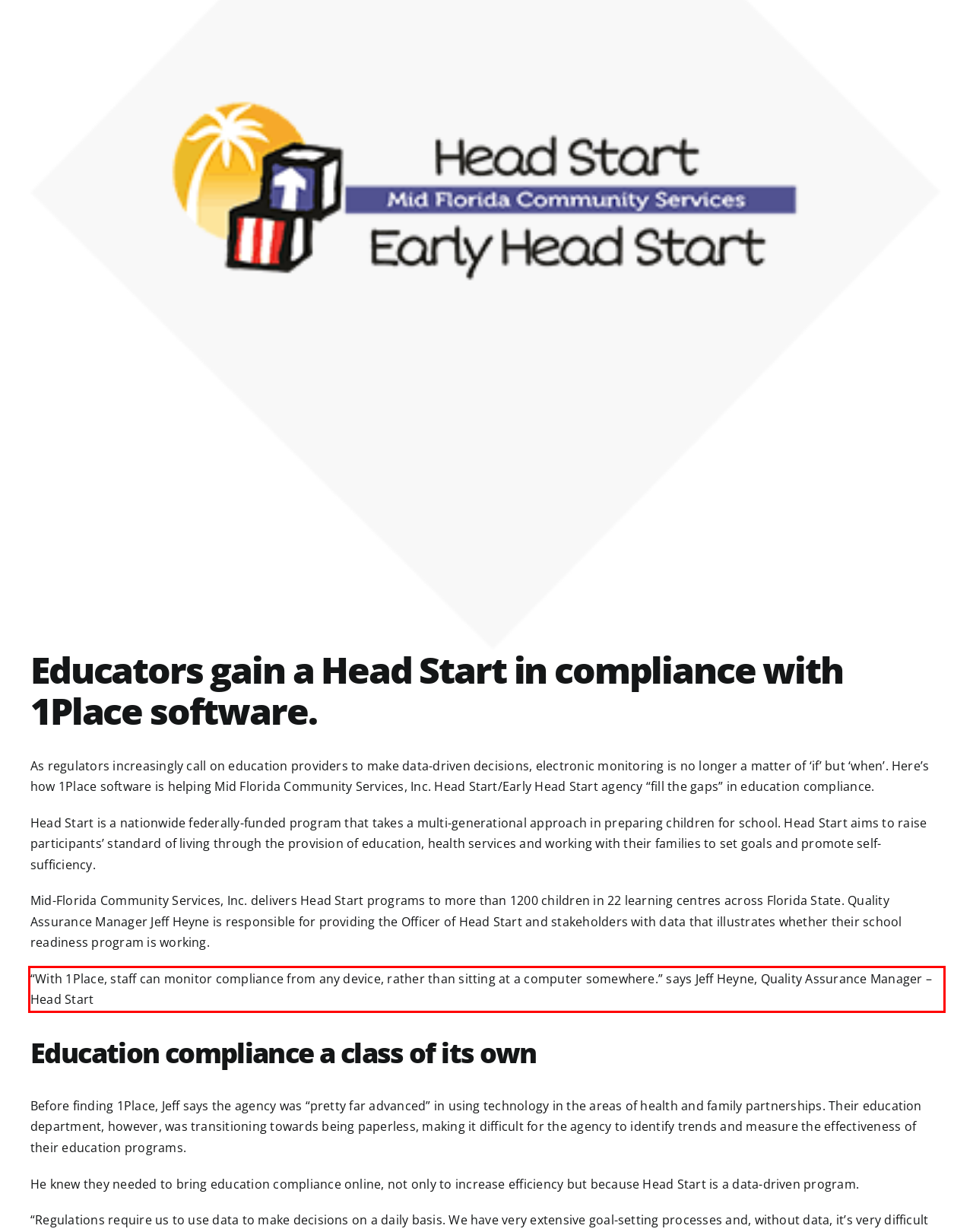You are provided with a screenshot of a webpage that includes a UI element enclosed in a red rectangle. Extract the text content inside this red rectangle.

“With 1Place, staff can monitor compliance from any device, rather than sitting at a computer somewhere.” says Jeff Heyne, Quality Assurance Manager – Head Start